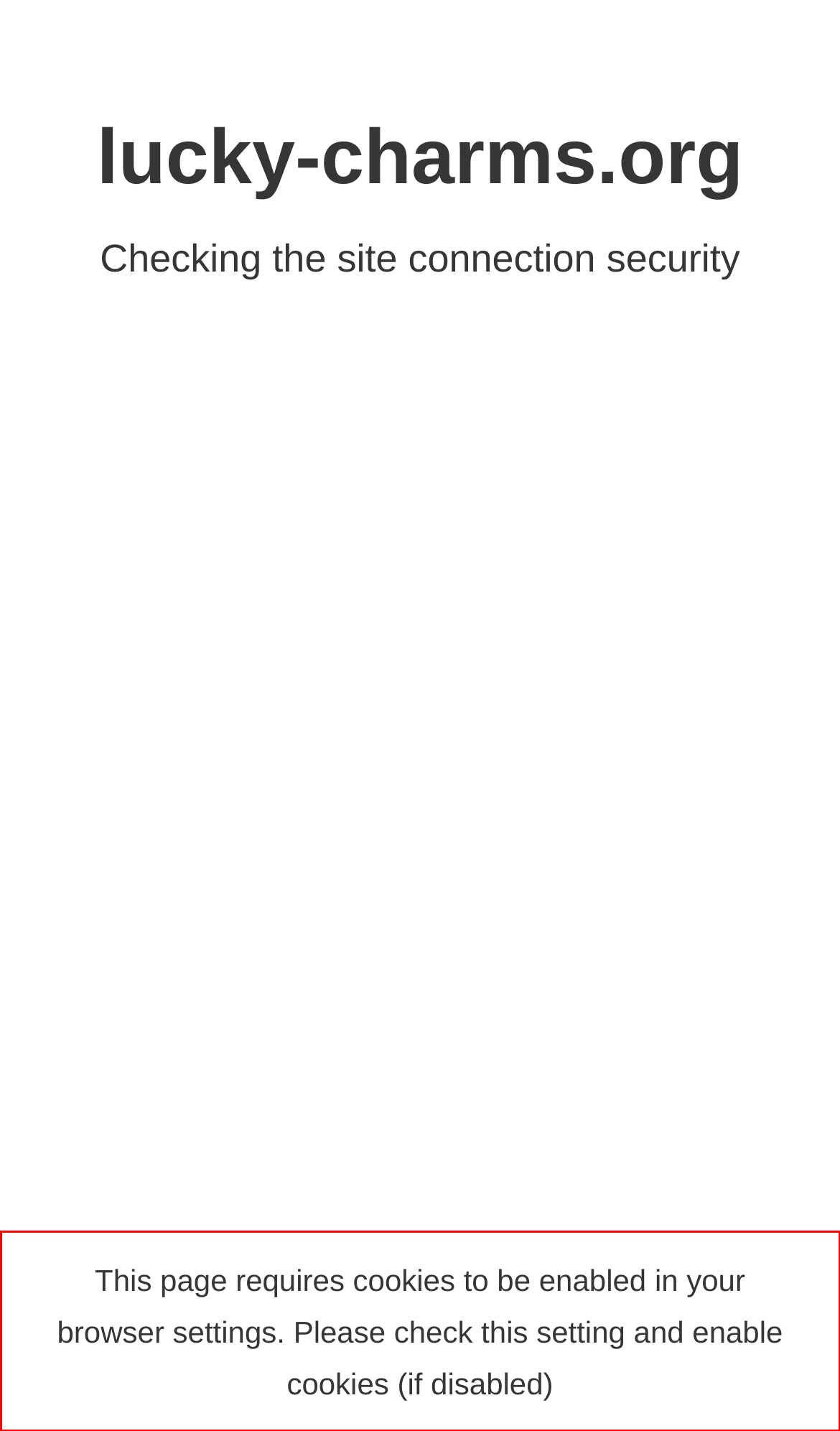Look at the webpage screenshot and recognize the text inside the red bounding box.

This page requires cookies to be enabled in your browser settings. Please check this setting and enable cookies (if disabled)